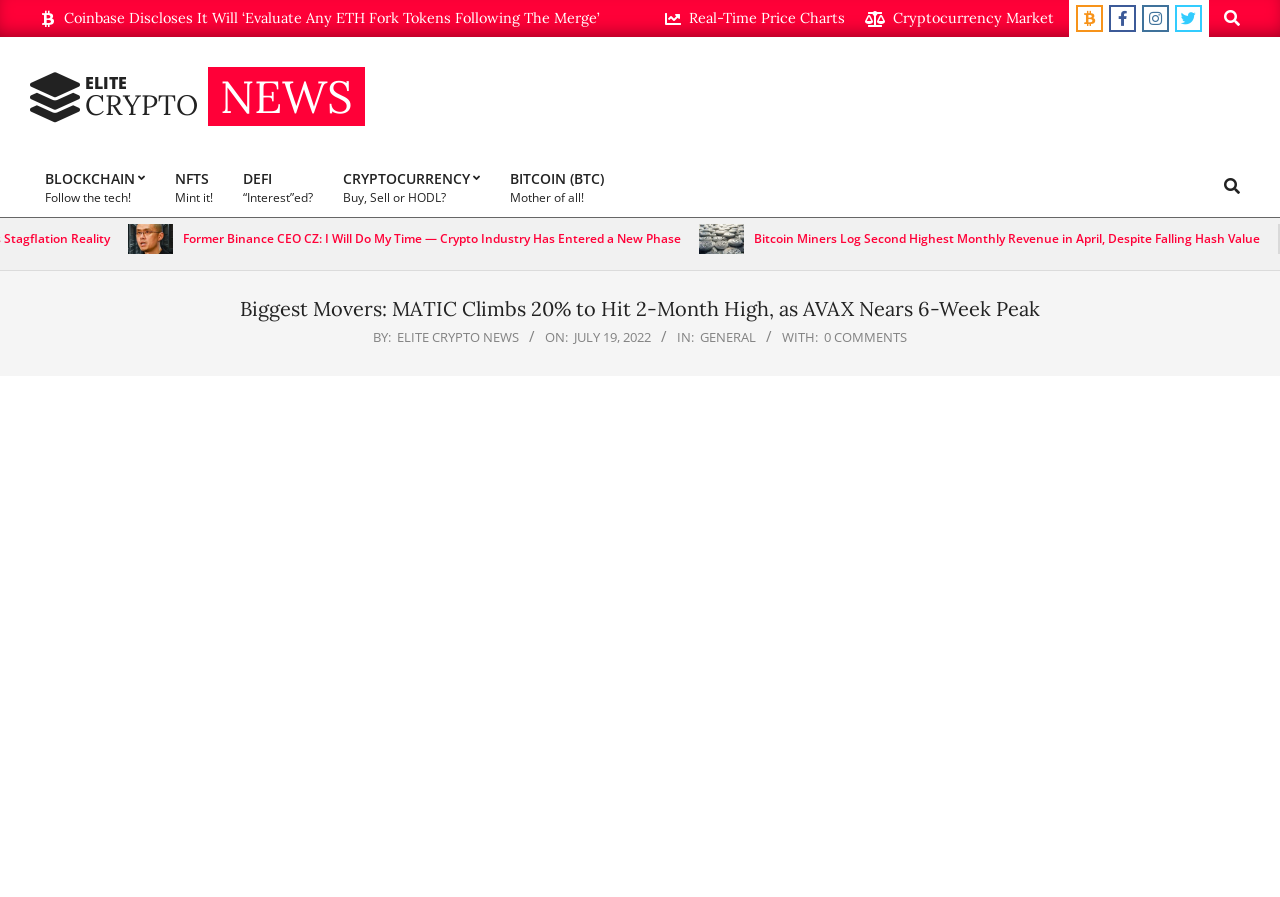What is the category of the article 'Biggest Movers: MATIC Climbs 20% to Hit 2-Month High, as AVAX Nears 6-Week Peak'?
Examine the image and give a concise answer in one word or a short phrase.

GENERAL